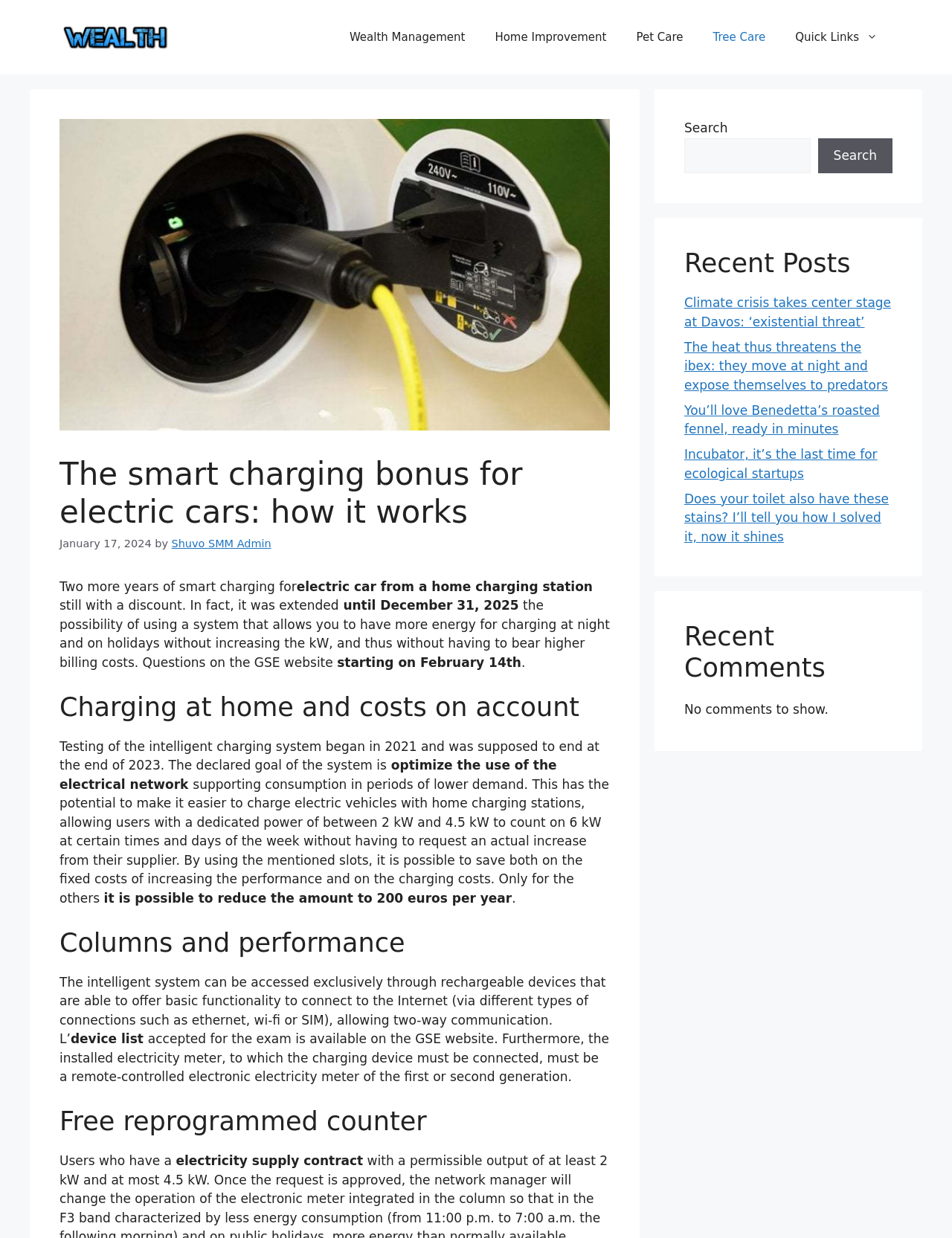Summarize the webpage with a detailed and informative caption.

The webpage is about the smart charging bonus for electric cars, specifically how it works and its benefits. At the top, there is a banner with a link to the "Wealth Management" website, accompanied by a small image. Below the banner, there is a navigation menu with links to various categories, including "Wealth Management", "Home Improvement", "Pet Care", "Tree Care", and "Quick Links".

The main content of the webpage is divided into sections, each with a heading. The first section explains the smart charging bonus, stating that it has been extended until December 31, 2025, and allows users to have more energy for charging at night and on holidays without increasing their billing costs.

The second section, "Charging at home and costs on account", discusses the testing of the intelligent charging system, which began in 2021 and was supposed to end in 2023. The system aims to optimize the use of the electrical network and support consumption in periods of lower demand.

The third section, "Columns and performance", explains that the intelligent system can be accessed exclusively through rechargeable devices that can connect to the internet. It also lists the requirements for the installed electricity meter.

The fourth section, "Free reprogrammed counter", discusses the benefits of the smart charging system for users with an electricity supply contract.

On the right side of the webpage, there are three complementary sections. The first section has a search bar with a button. The second section displays recent posts, with links to articles on various topics, including climate crisis, wildlife, food, and startups. The third section displays recent comments, but currently, there are no comments to show.

Throughout the webpage, there are several images, including a large image at the top, which appears to be related to the smart charging bonus.